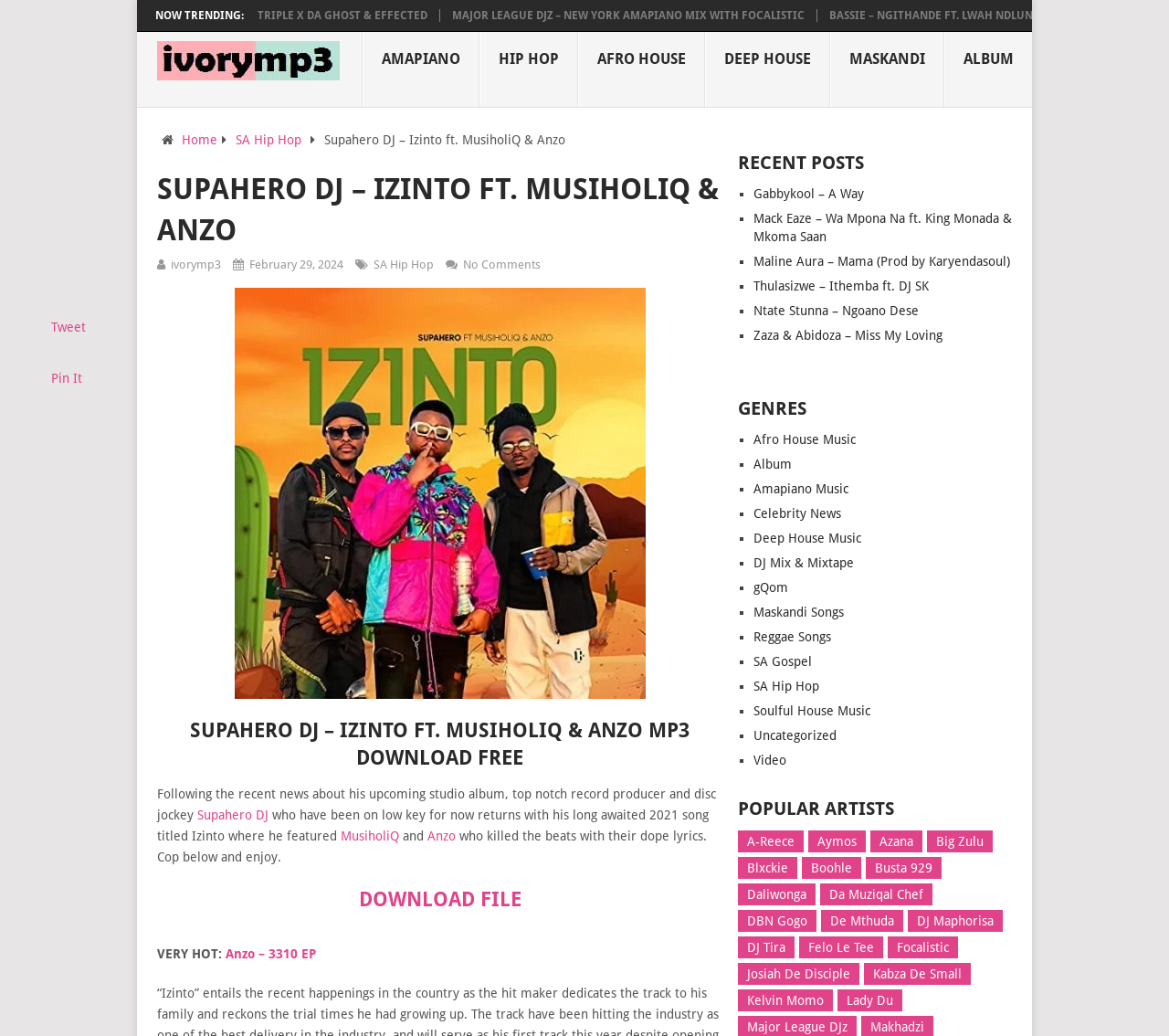What is the release date of the song Izinto?
Please use the image to provide a one-word or short phrase answer.

February 29, 2024